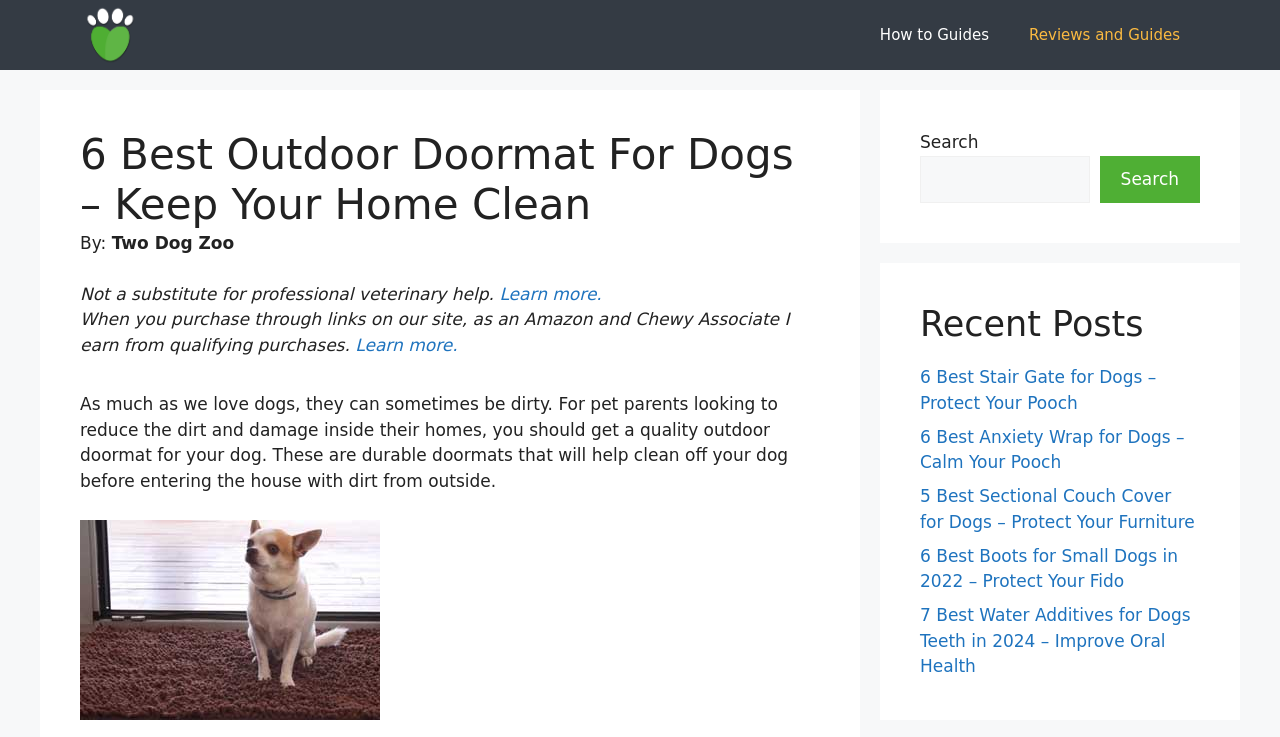Provide the bounding box coordinates of the HTML element described by the text: "alt="Two Dog Zoo"".

[0.062, 0.033, 0.109, 0.06]